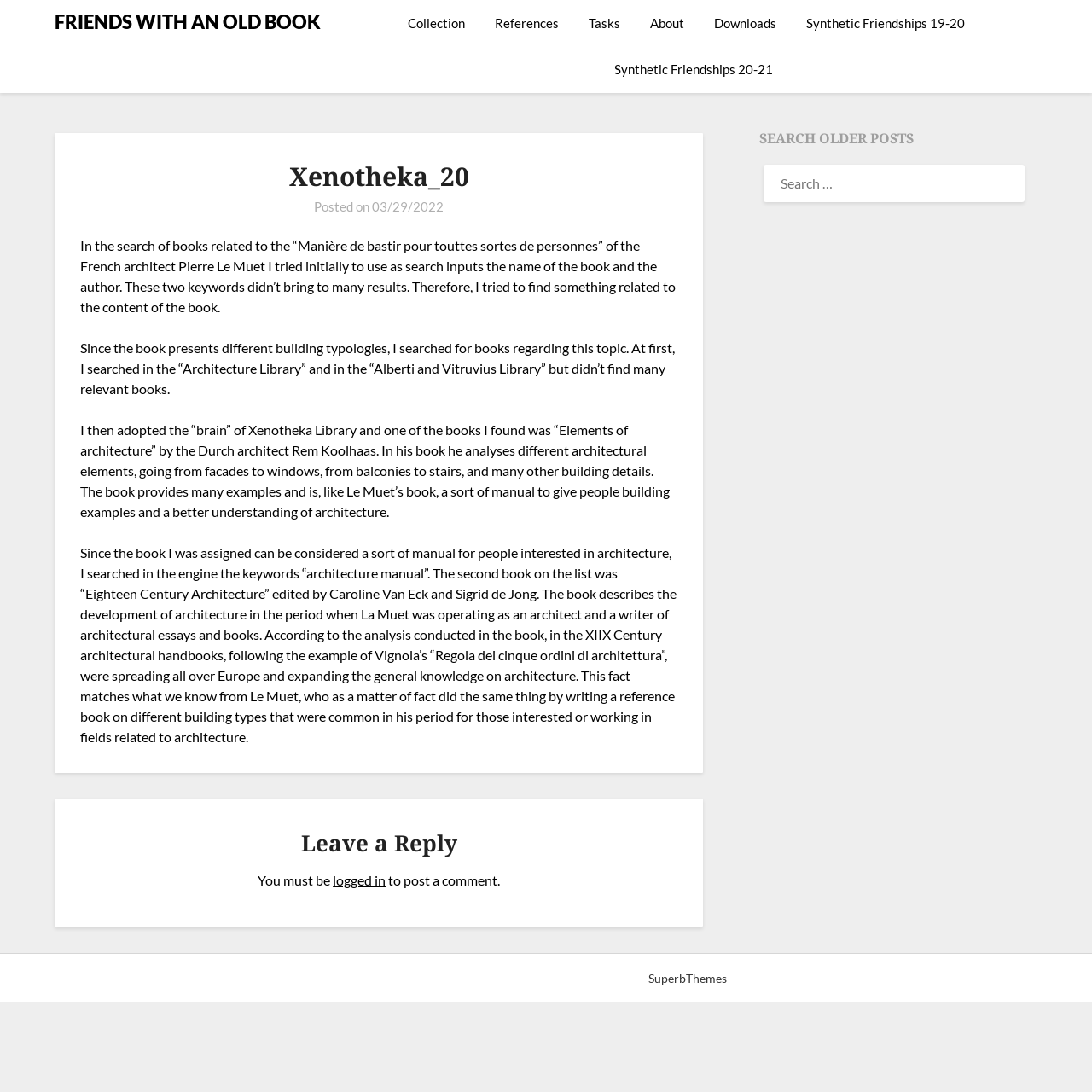Identify the bounding box for the UI element specified in this description: "logged in". The coordinates must be four float numbers between 0 and 1, formatted as [left, top, right, bottom].

[0.305, 0.798, 0.353, 0.813]